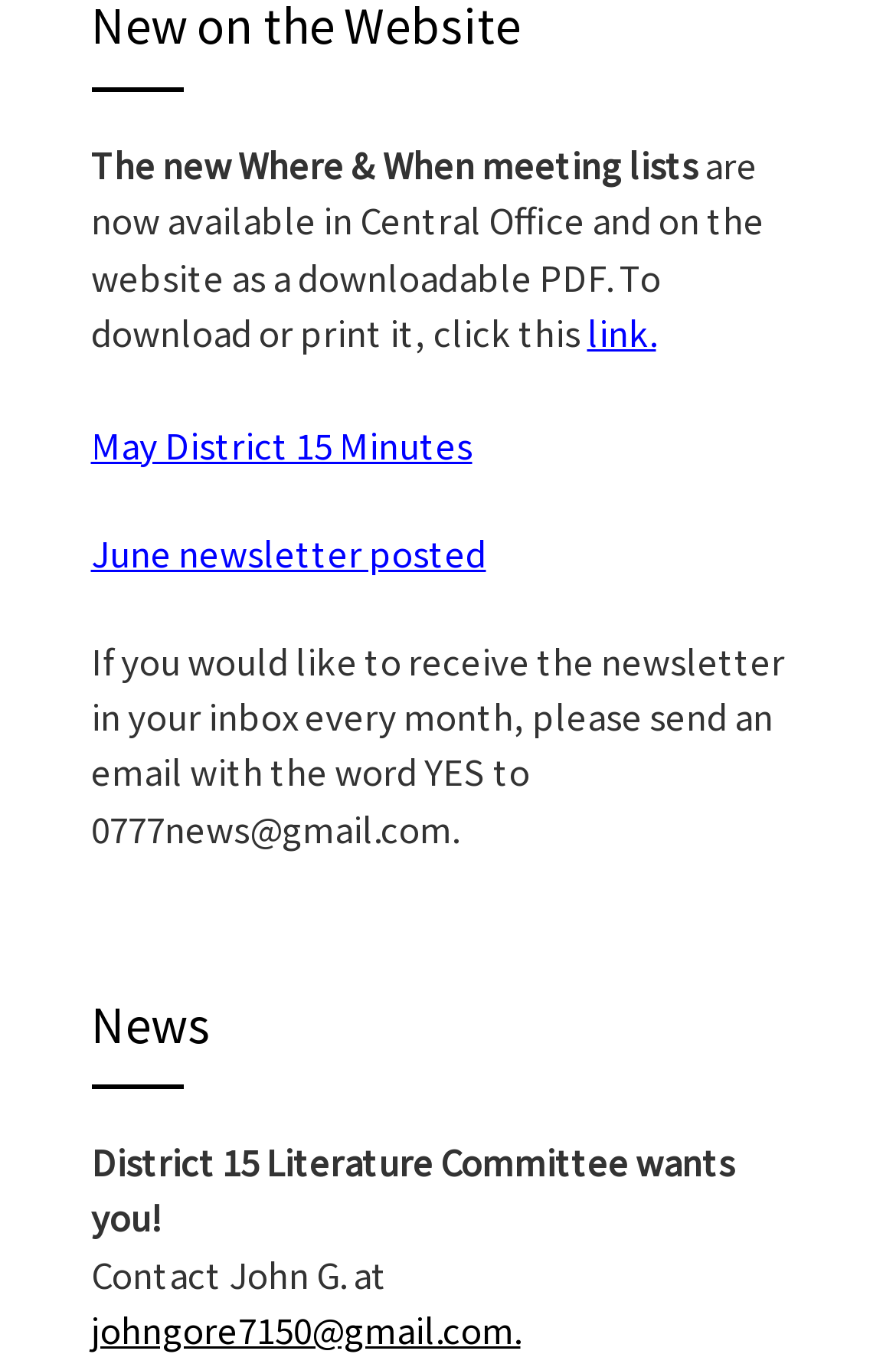How can I receive the newsletter in my inbox?
Look at the image and answer the question with a single word or phrase.

send an email to 0777news@gmail.com